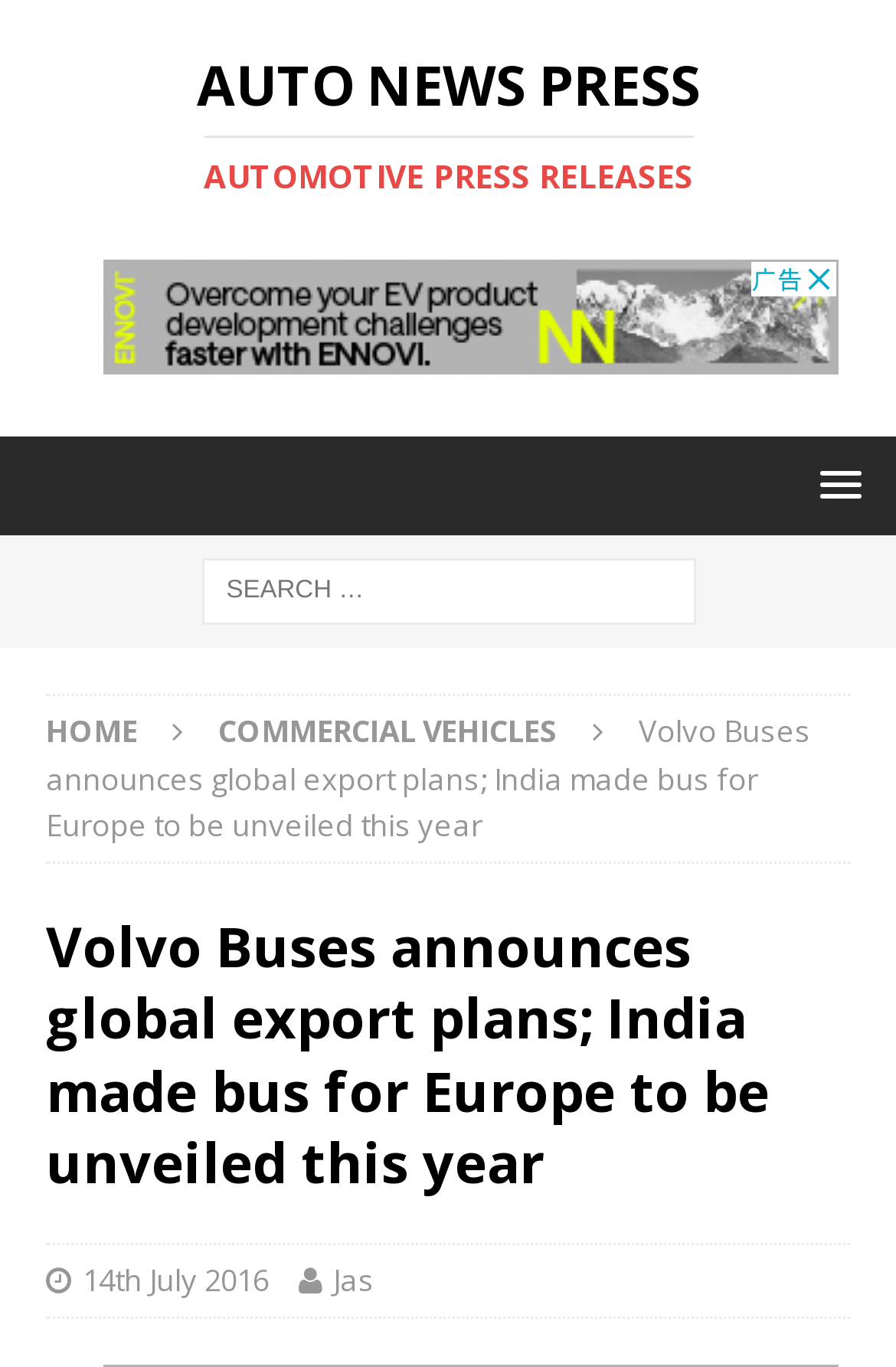Can you specify the bounding box coordinates for the region that should be clicked to fulfill this instruction: "Check the date '14th July 2016'".

[0.092, 0.921, 0.3, 0.951]